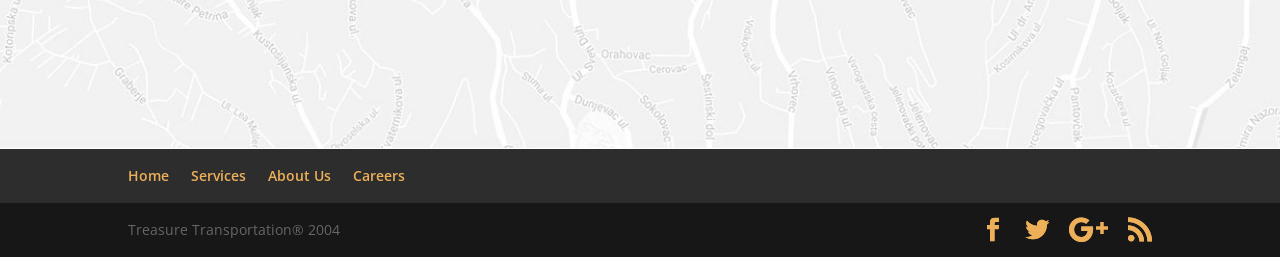Predict the bounding box coordinates for the UI element described as: "Home". The coordinates should be four float numbers between 0 and 1, presented as [left, top, right, bottom].

[0.1, 0.647, 0.132, 0.721]